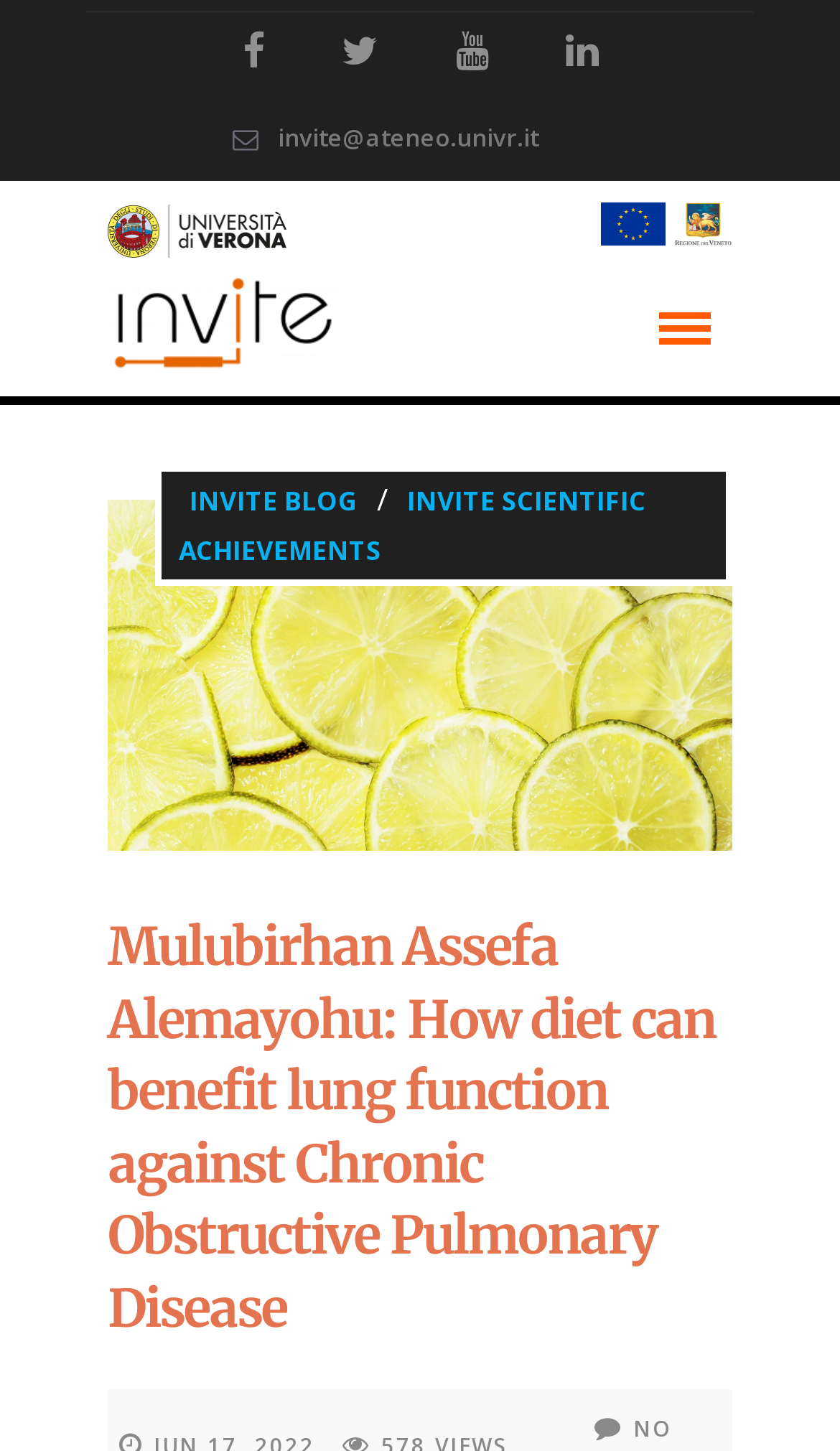Provide the bounding box coordinates in the format (top-left x, top-left y, bottom-right x, bottom-right y). All values are floating point numbers between 0 and 1. Determine the bounding box coordinate of the UI element described as: alt="logo"

[0.128, 0.207, 0.403, 0.236]